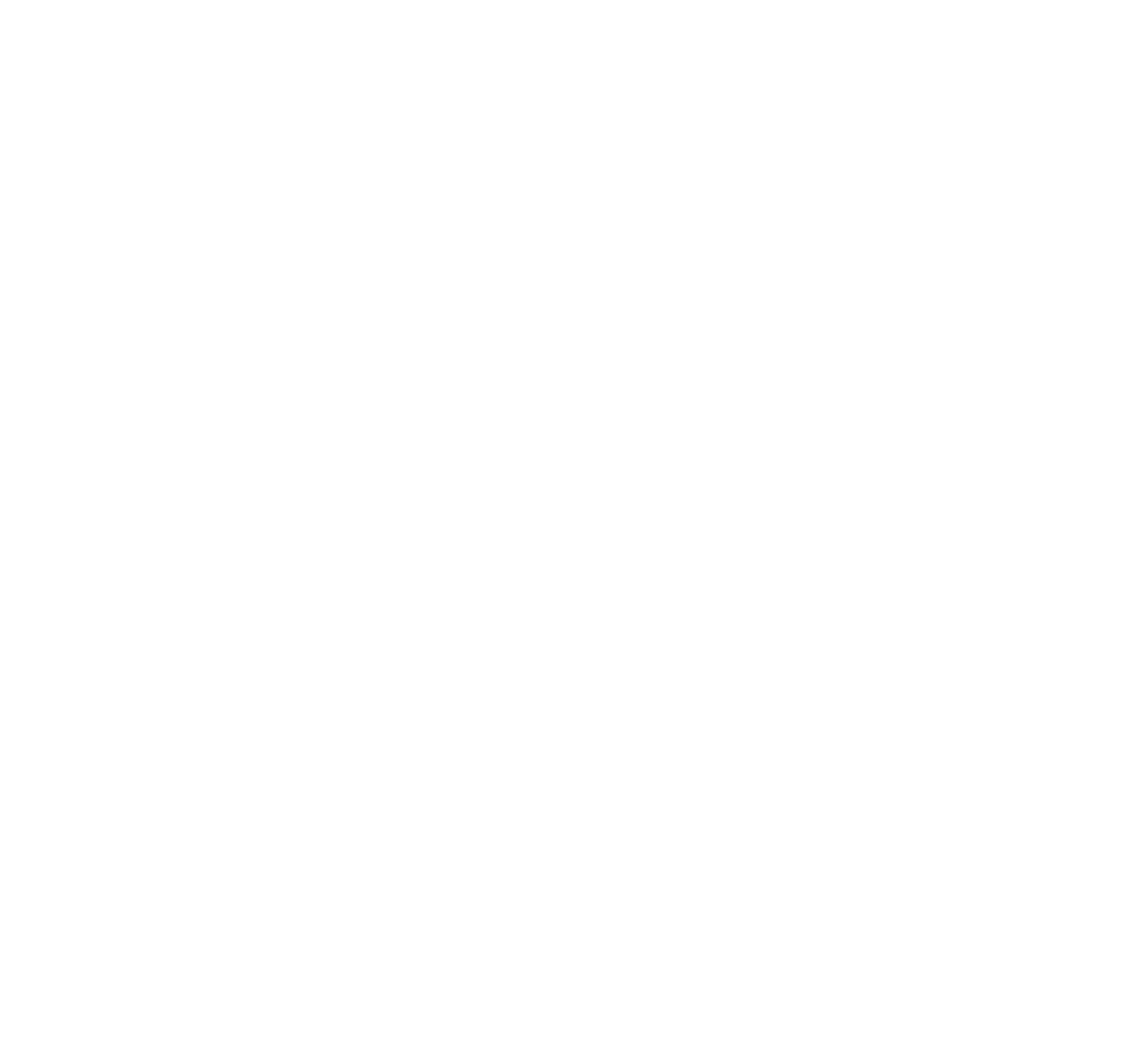What is the purpose of the 'Add Comment' section?
Based on the image, respond with a single word or phrase.

To post comments about ExamCollection VCE files